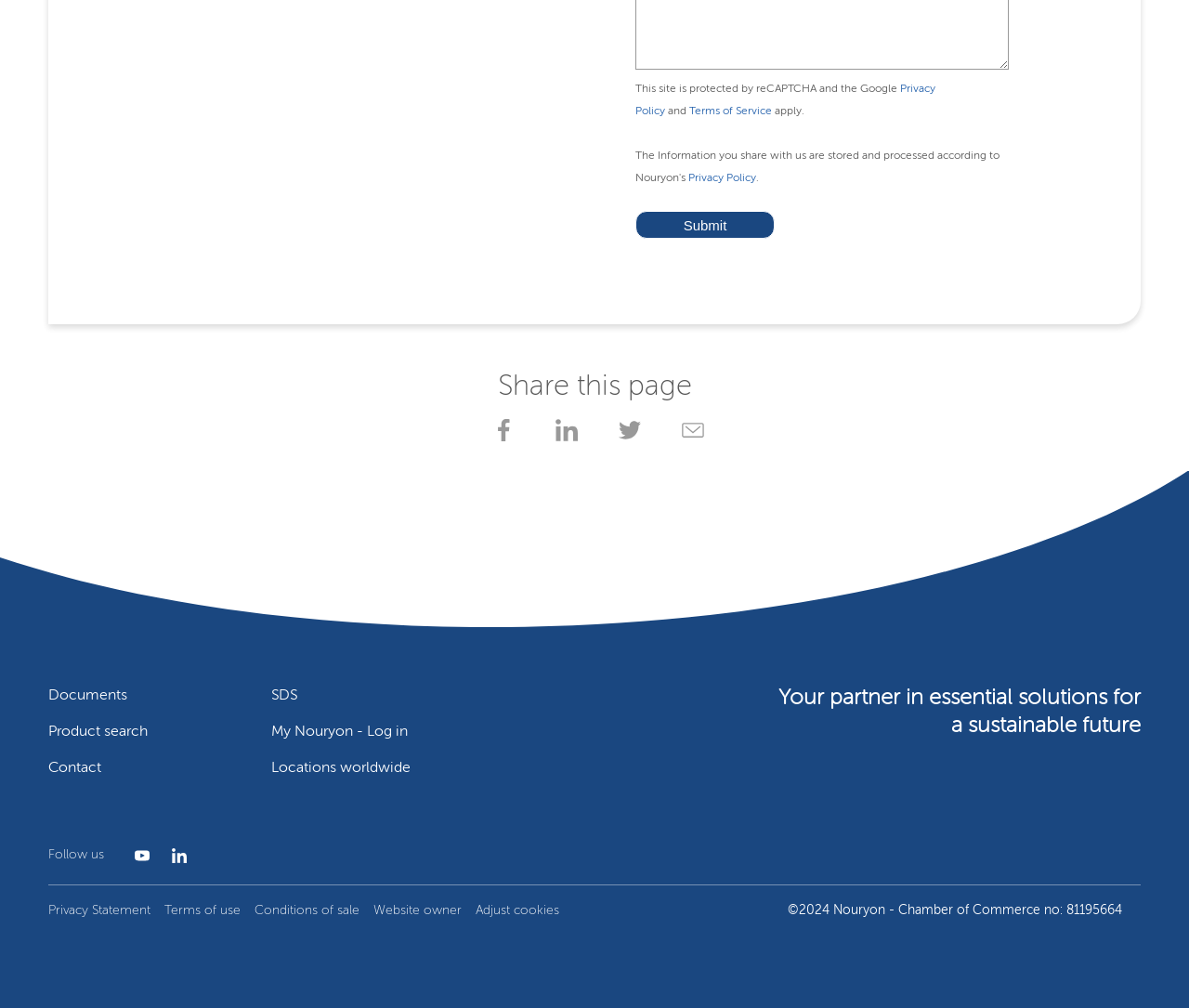Please answer the following question using a single word or phrase: 
What is the theme of the webpage?

Sustainable future